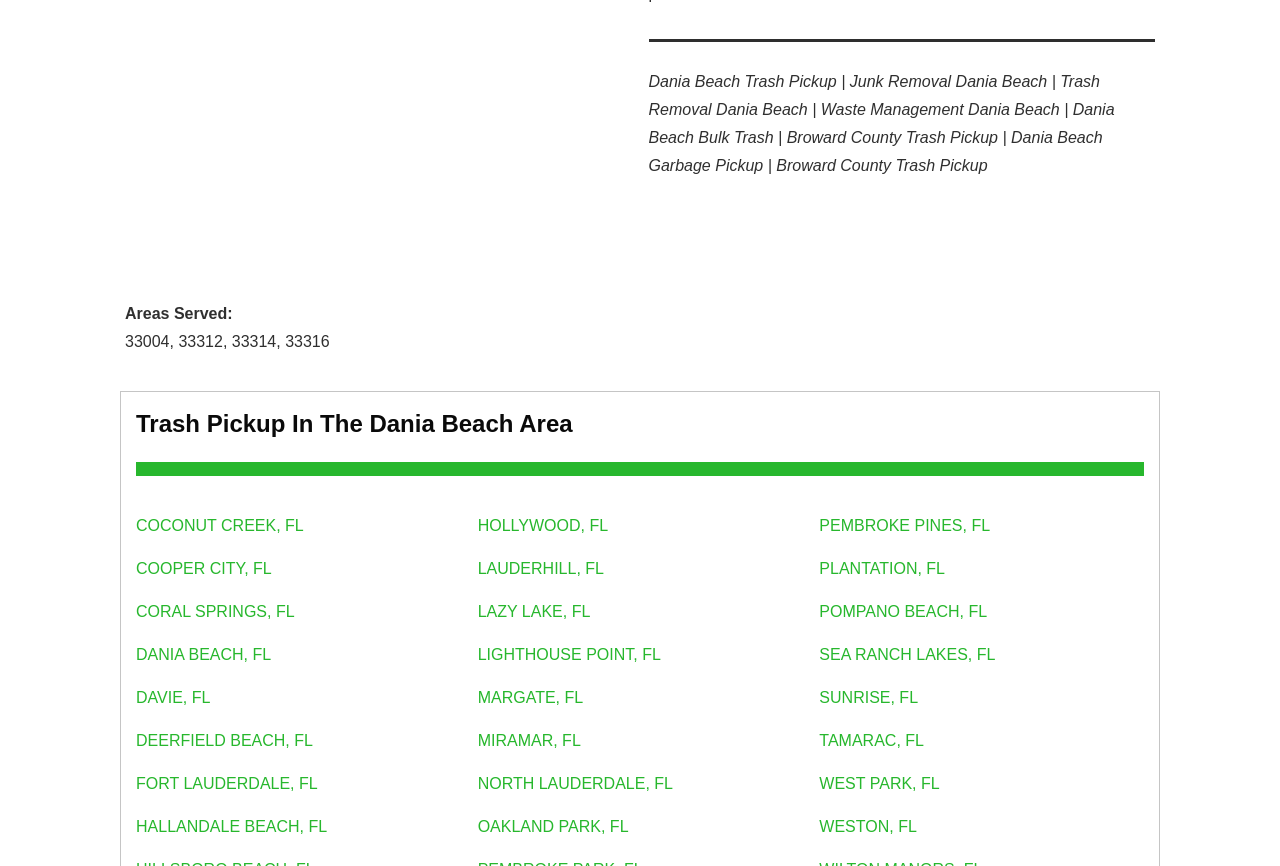Please identify the bounding box coordinates of the clickable element to fulfill the following instruction: "Click on DANIA BEACH, FL". The coordinates should be four float numbers between 0 and 1, i.e., [left, top, right, bottom].

[0.106, 0.745, 0.212, 0.765]